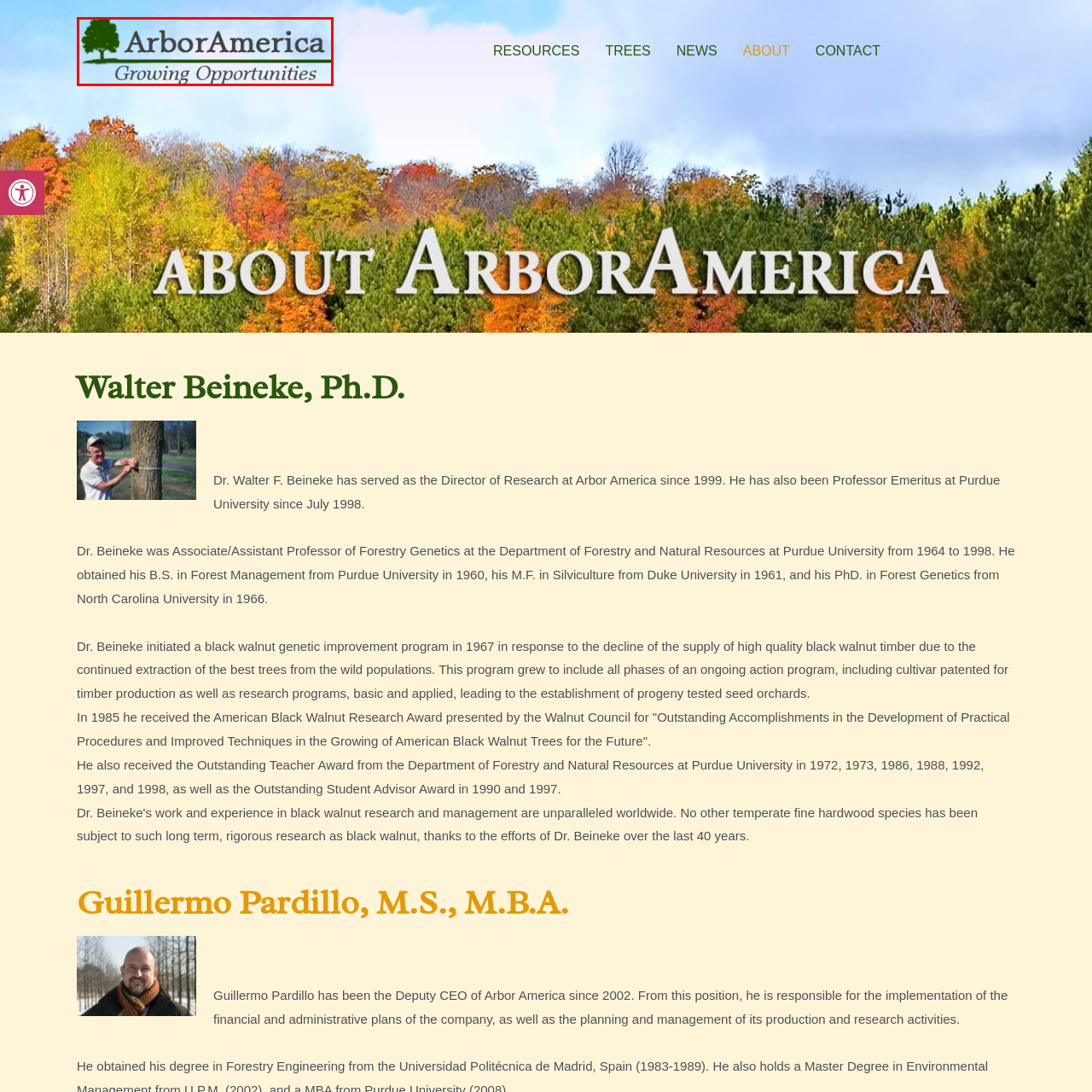What is the mission of Arbor America?
Check the image inside the red boundary and answer the question using a single word or brief phrase.

Foster growth and opportunity